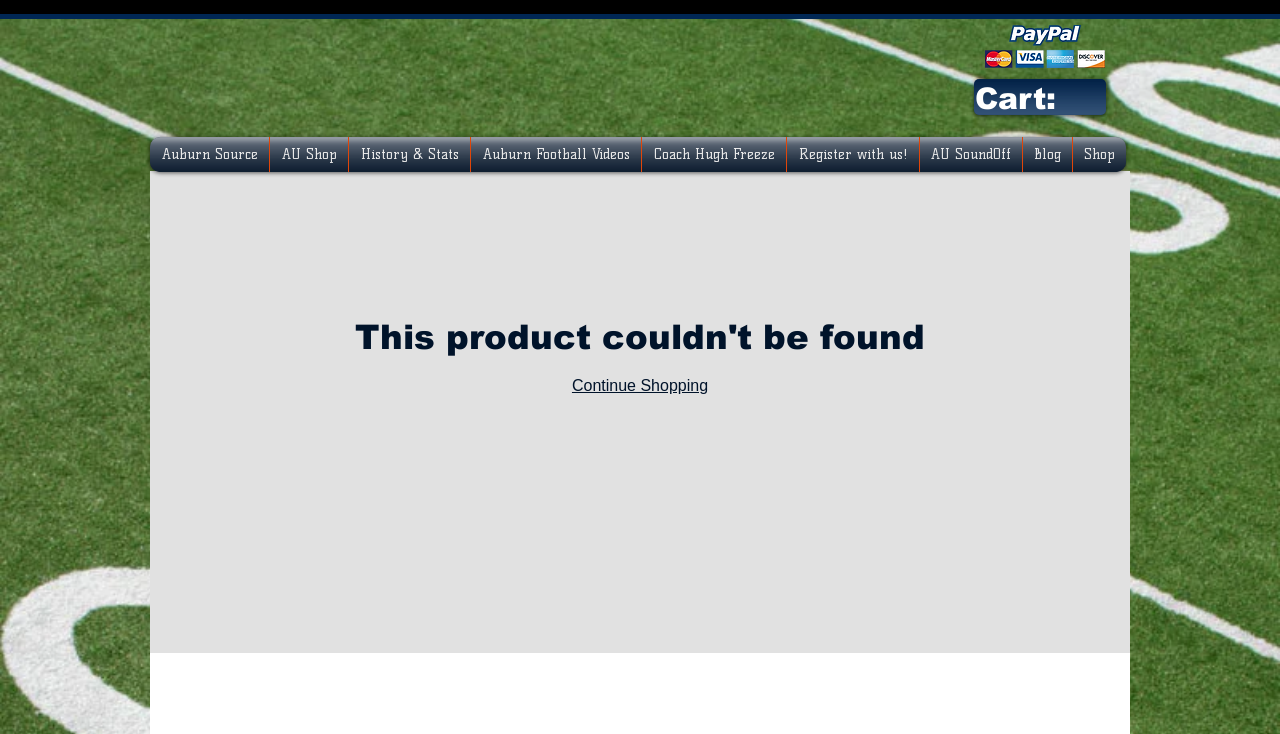What is the logo of Auburn Source?
From the screenshot, supply a one-word or short-phrase answer.

Auburn Tigers Football